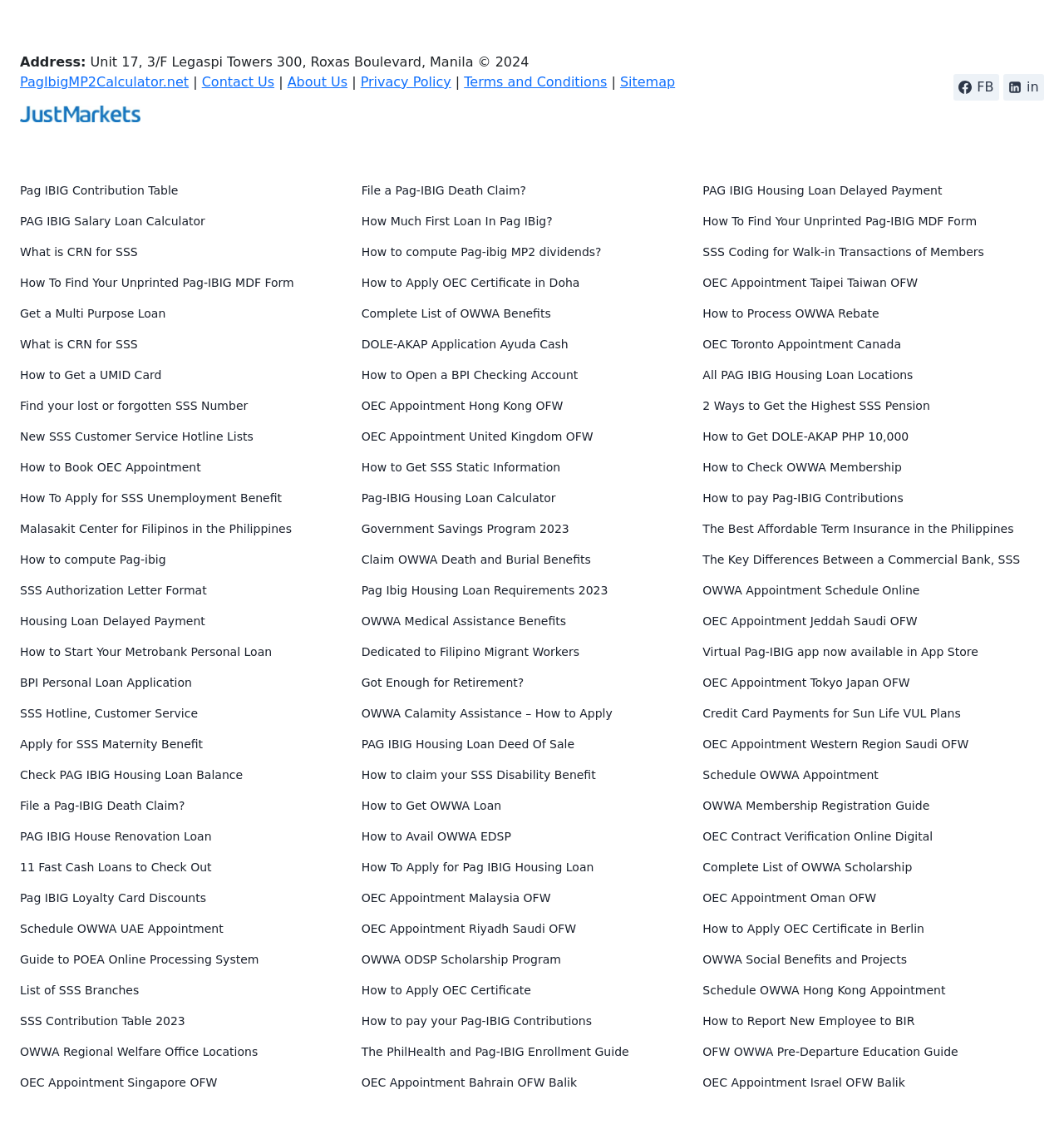Specify the bounding box coordinates for the region that must be clicked to perform the given instruction: "Follow just markets".

[0.019, 0.093, 0.645, 0.108]